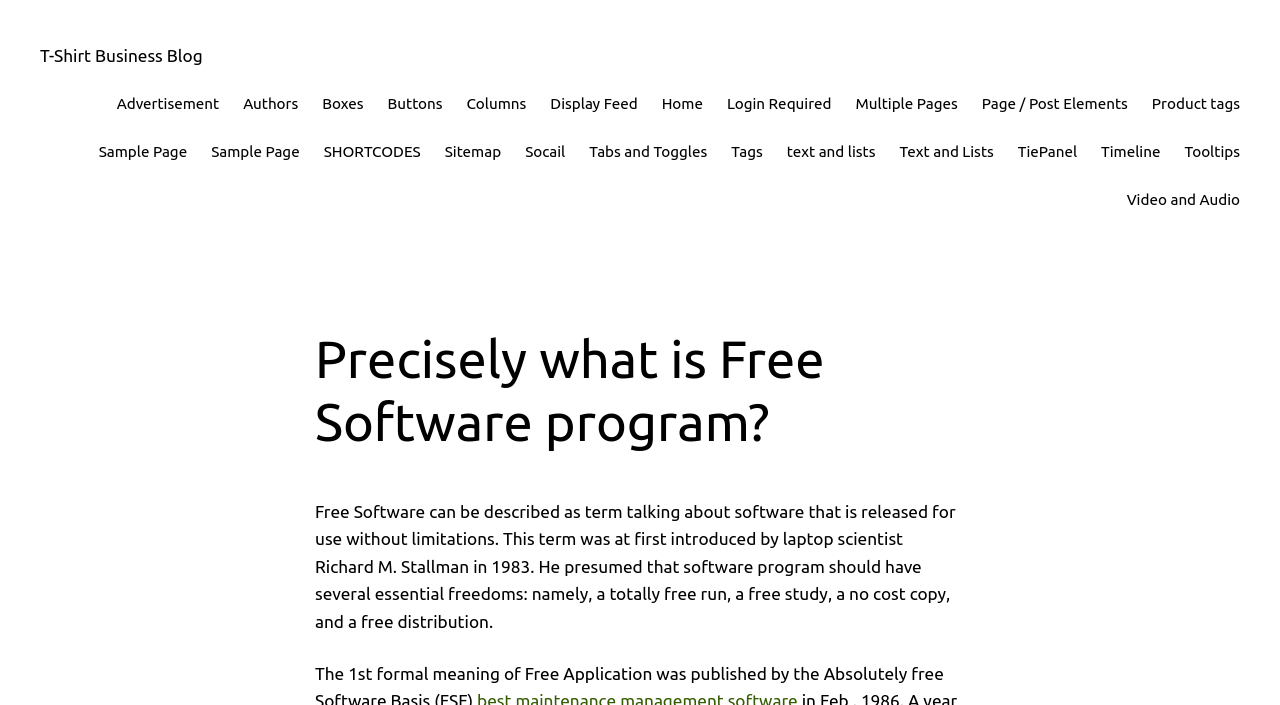Who introduced the term free software?
Could you answer the question with a detailed and thorough explanation?

According to the webpage content, the term free software was introduced by computer scientist Richard M. Stallman in 1983.